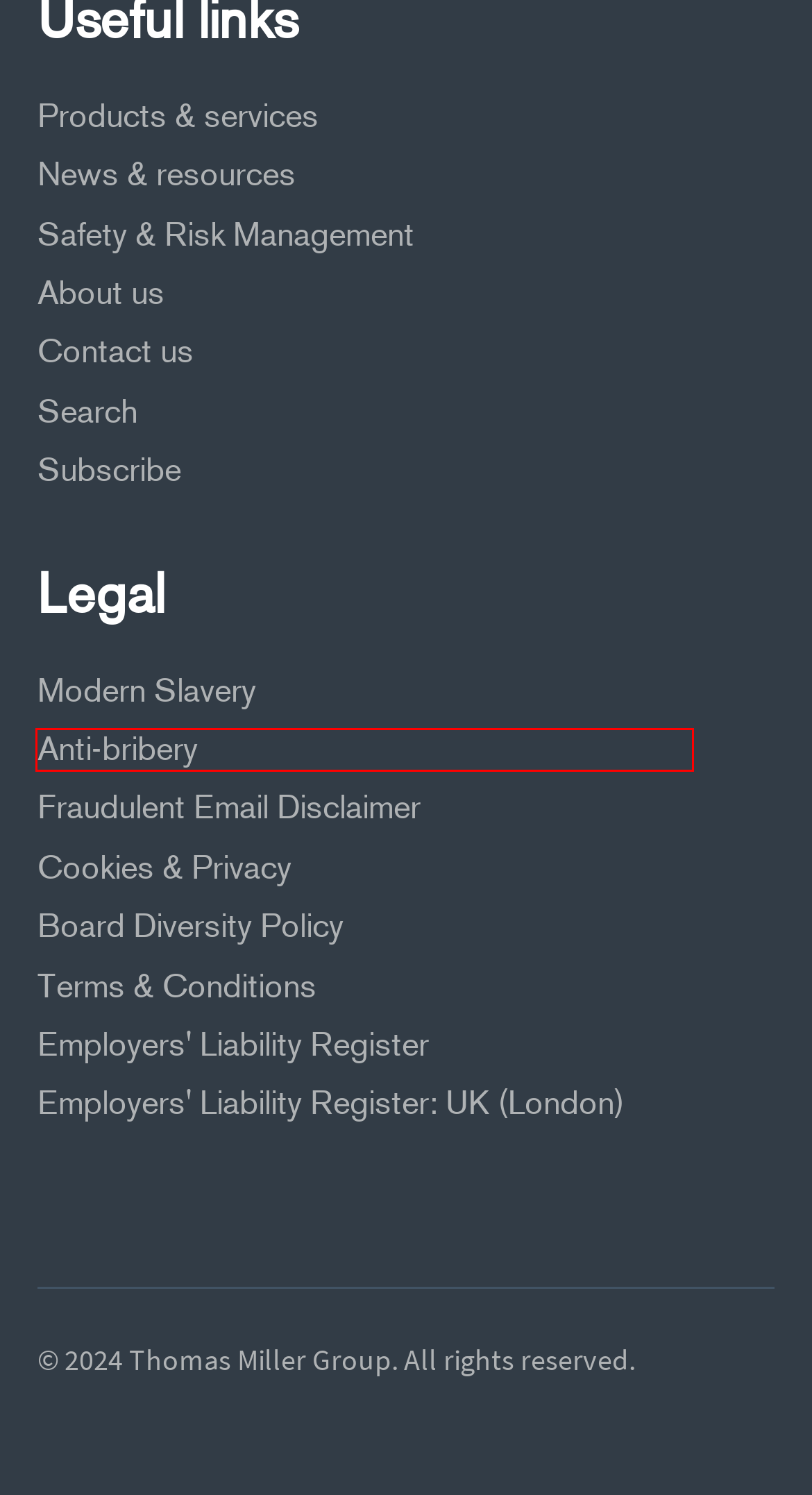You have a screenshot of a webpage with an element surrounded by a red bounding box. Choose the webpage description that best describes the new page after clicking the element inside the red bounding box. Here are the candidates:
A. Fraudulent Email Disclaimer: Legal | UK P&I Club
B. Terms & Conditions: Legal | UK P&I Club
C. Employers' Liability Register: UK (London): Legal | UK P&I
D. UK Anti-bribery Policy: Legal | UK P&I Club
E. Safety & Risk Management | Products & Services | UK P&I Club
F. Cookies & Privacy: Legal | UK P&I Club
G. Employers' Liability Register: UK (Europe): Legal | UK P&I
H. Board Diversity Policy

D